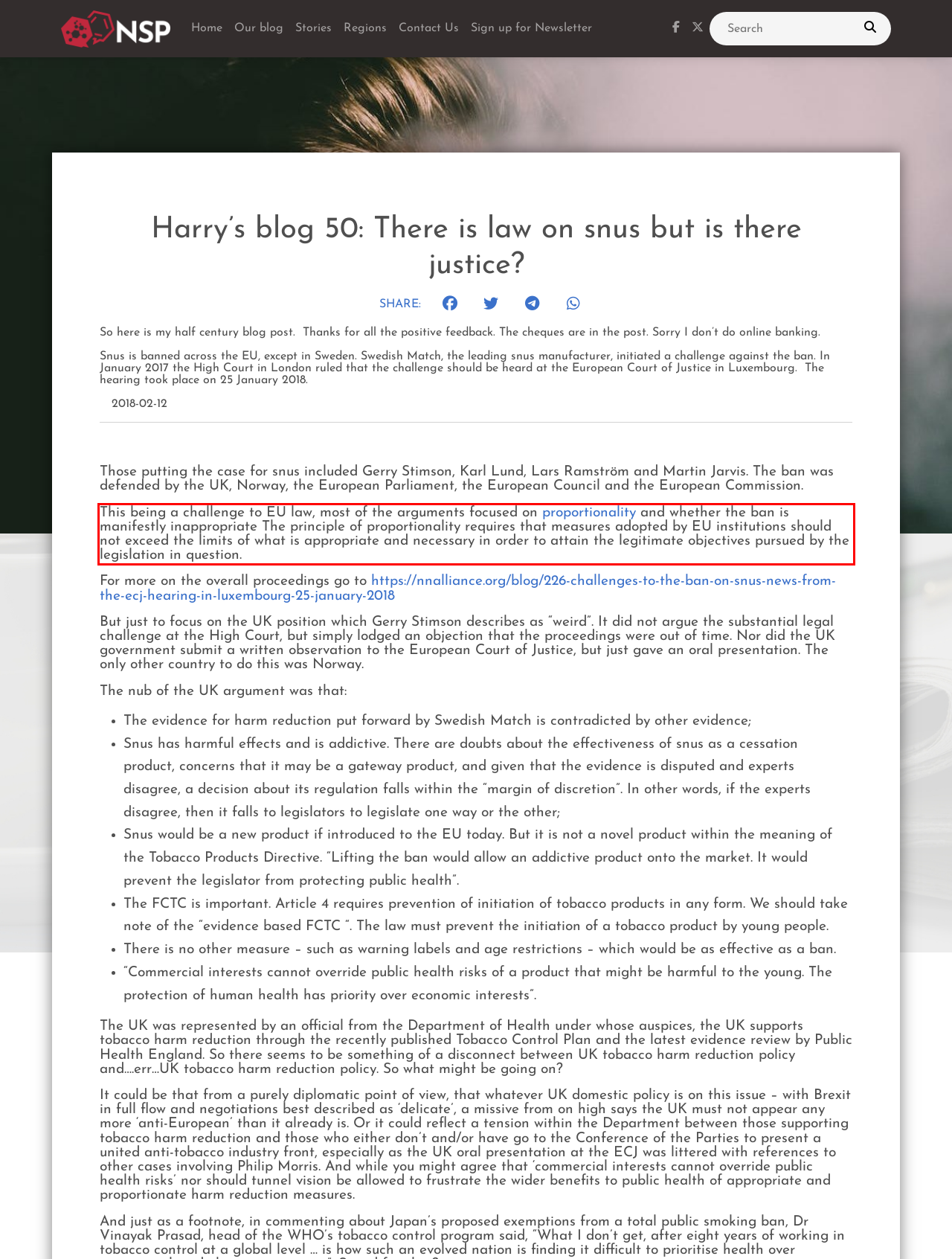Given a screenshot of a webpage, locate the red bounding box and extract the text it encloses.

This being a challenge to EU law, most of the arguments focused on proportionality and whether the ban is manifestly inappropriate The principle of proportionality requires that measures adopted by EU institutions should not exceed the limits of what is appropriate and necessary in order to attain the legitimate objectives pursued by the legislation in question.